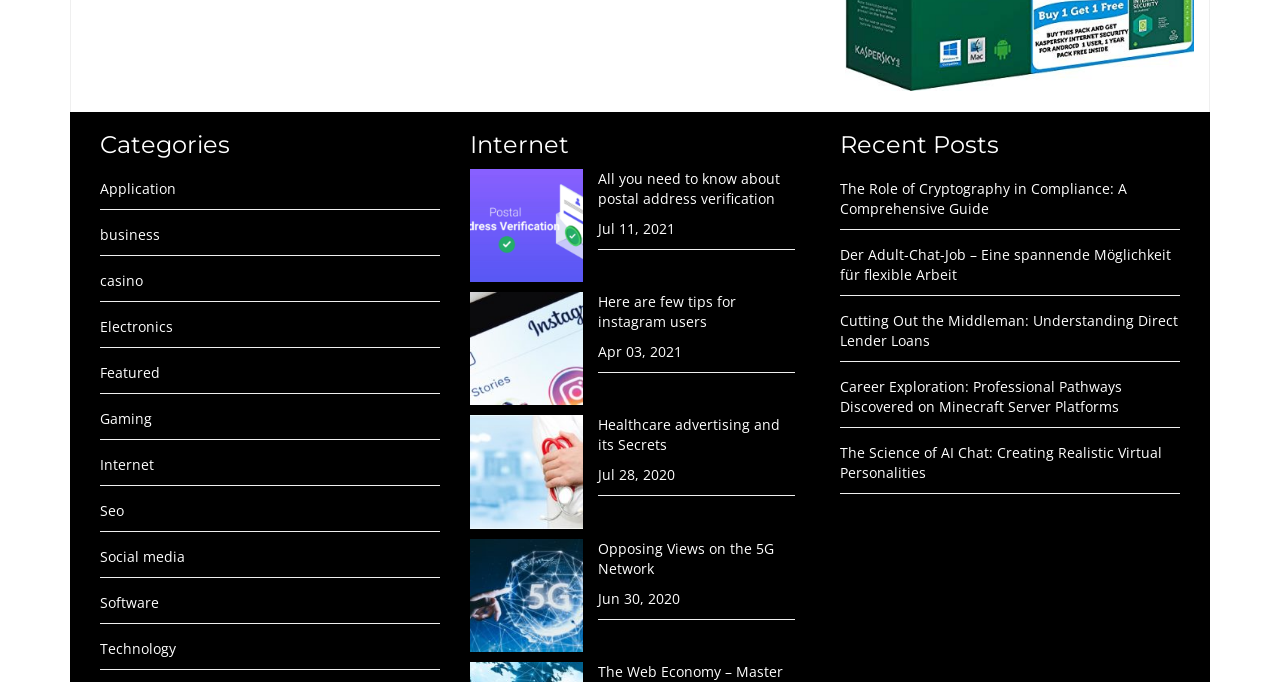Please identify the bounding box coordinates of the region to click in order to complete the given instruction: "Read the article 'All you need to know about postal address verification'". The coordinates should be four float numbers between 0 and 1, i.e., [left, top, right, bottom].

[0.367, 0.314, 0.456, 0.342]